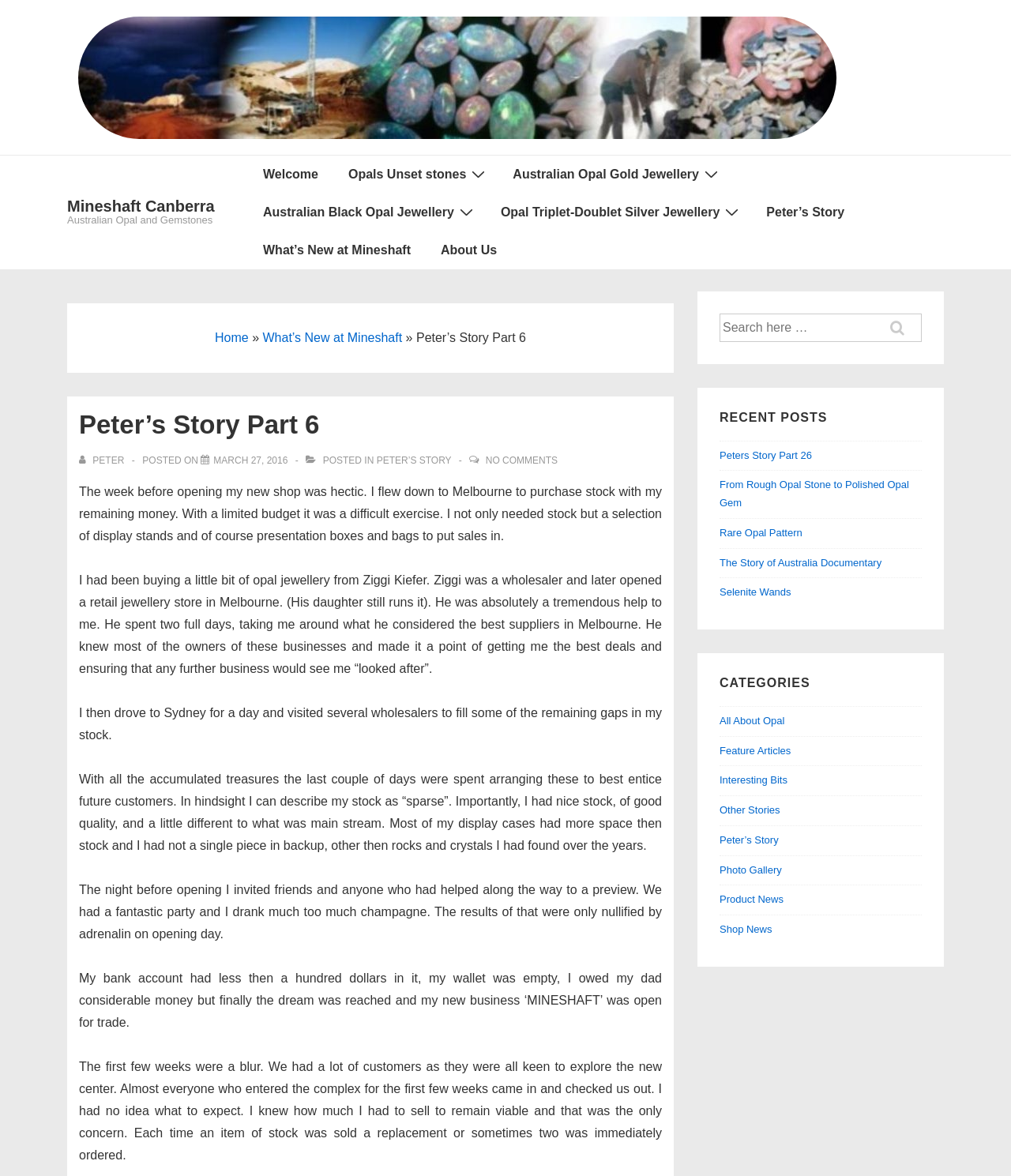Please identify the bounding box coordinates of the area that needs to be clicked to follow this instruction: "View all posts by Peter".

[0.078, 0.387, 0.126, 0.396]